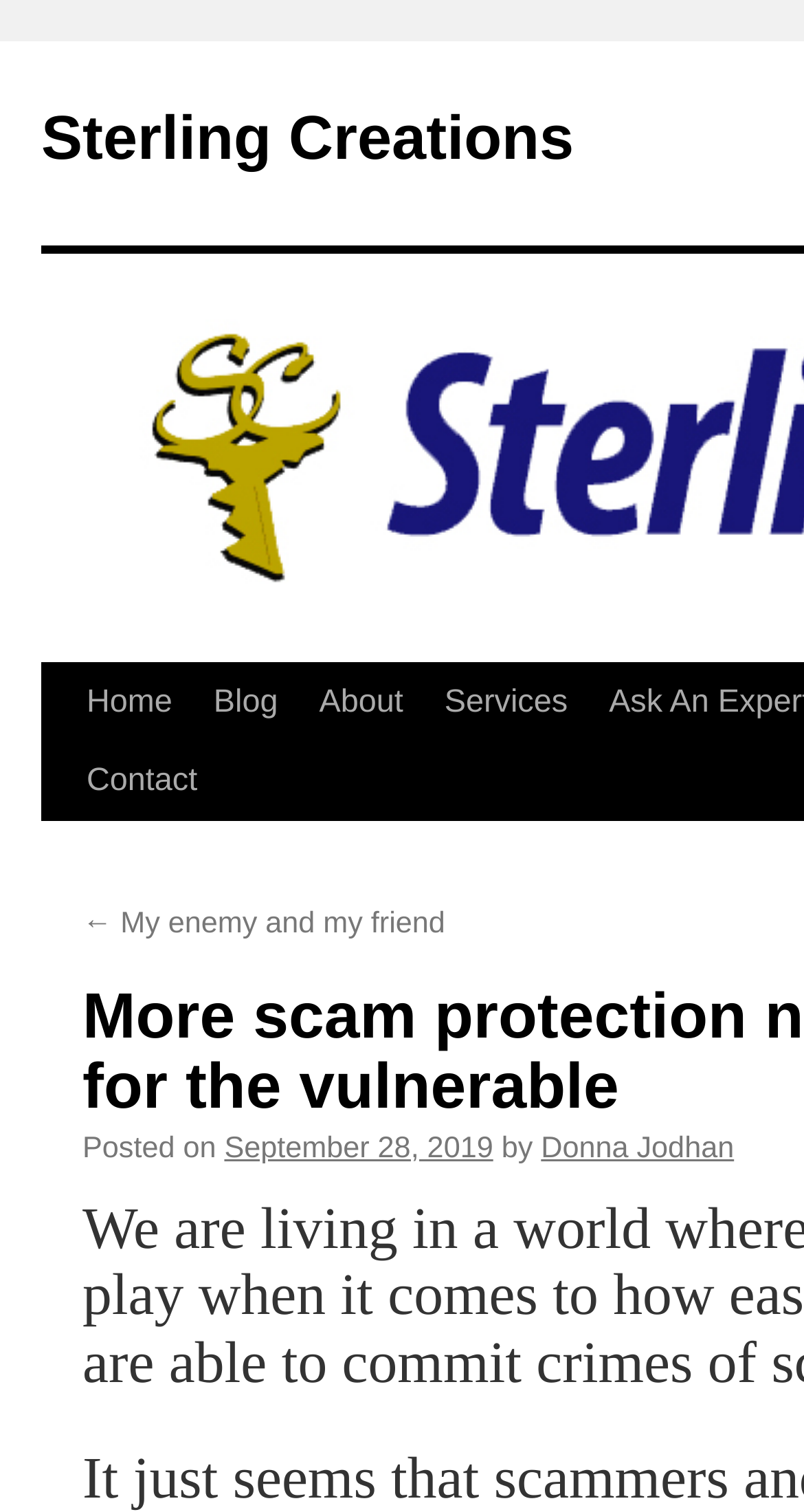Reply to the question below using a single word or brief phrase:
What is the date of the latest article?

September 28, 2019